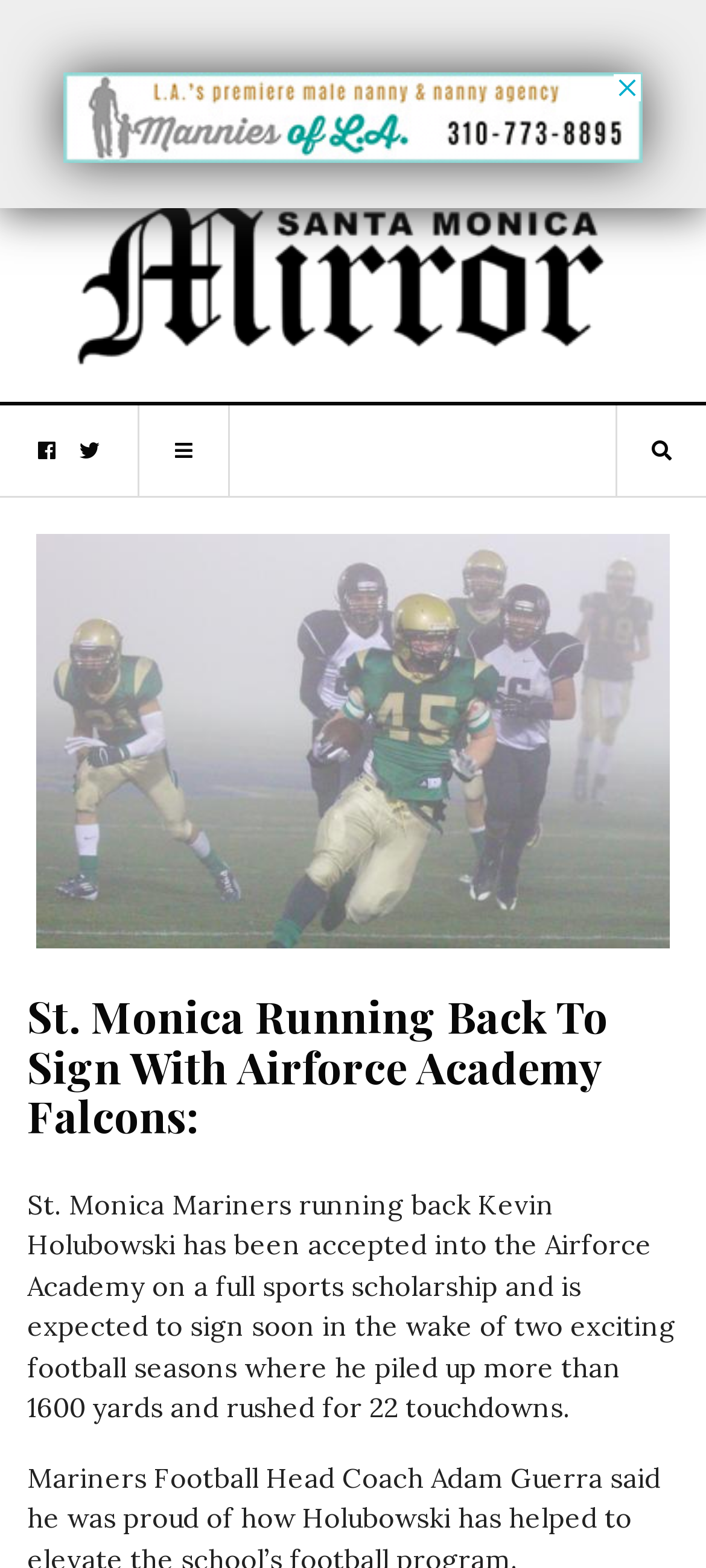Give a detailed account of the webpage.

The webpage is about St. Monica Mariners running back Kevin Holubowski, who has been accepted into the Airforce Academy on a full sports scholarship. At the top of the page, there is an advertisement iframe taking up most of the width. Below the advertisement, there is a link to "SM Mirror" with an accompanying image of the same name. 

To the left of the "SM Mirror" link, there are two social media links, represented by icons. On the right side of the page, there is another social media link, also represented by an icon. 

The main content of the page is an article about Kevin Holubowski. The article features a large image of Kevin Holubowski in action, rushing for yardage in the CIF Semi-Finals against CIF Southern Section Champions Rio Hondo Prep. Above the image, there is a header that reads "St. Monica Running Back To Sign With Airforce Academy Falcons:". 

Below the image, there is a paragraph of text that summarizes Kevin Holubowski's achievements, including being accepted into the Airforce Academy on a full sports scholarship, and his impressive football statistics.